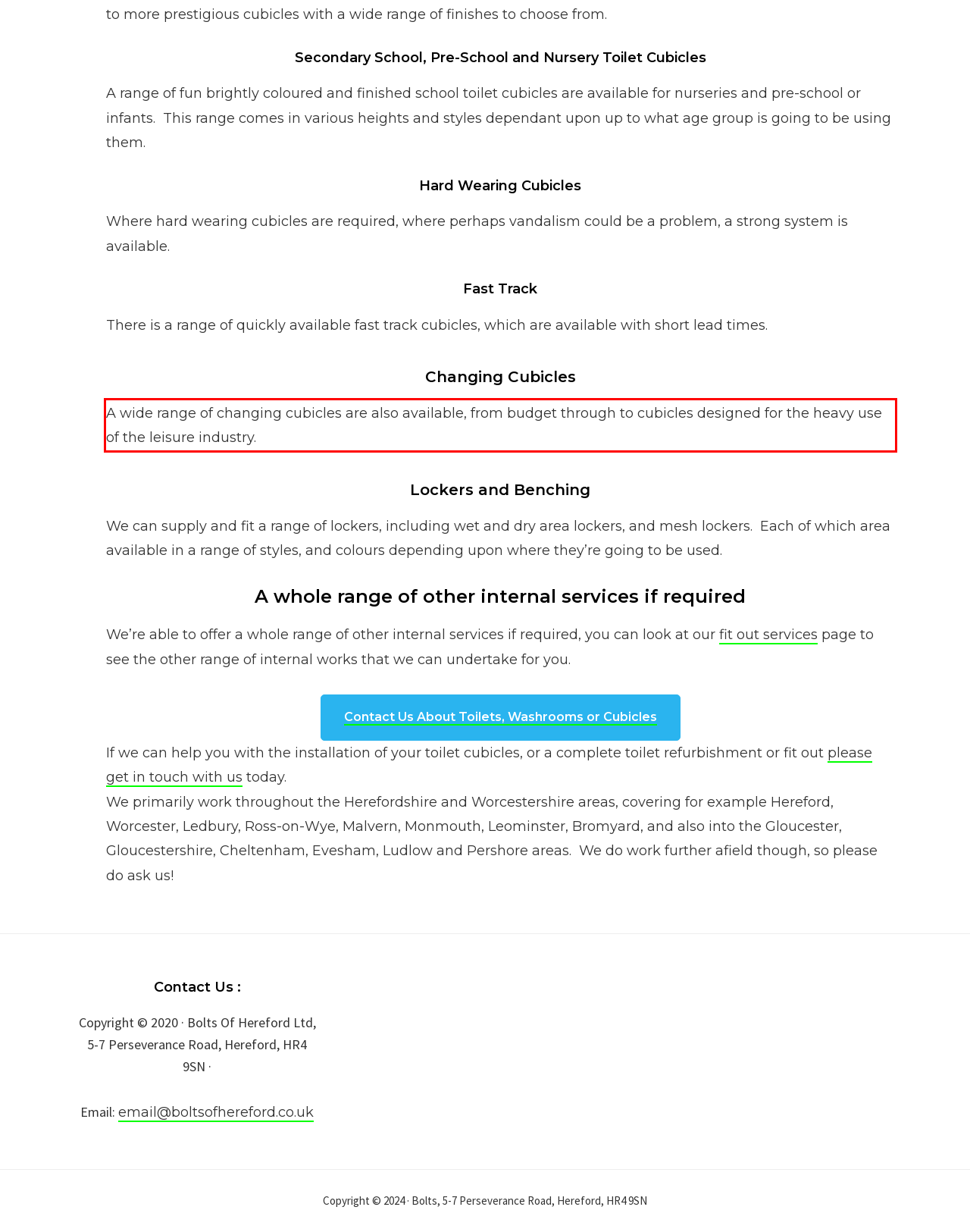You are looking at a screenshot of a webpage with a red rectangle bounding box. Use OCR to identify and extract the text content found inside this red bounding box.

A wide range of changing cubicles are also available, from budget through to cubicles designed for the heavy use of the leisure industry.